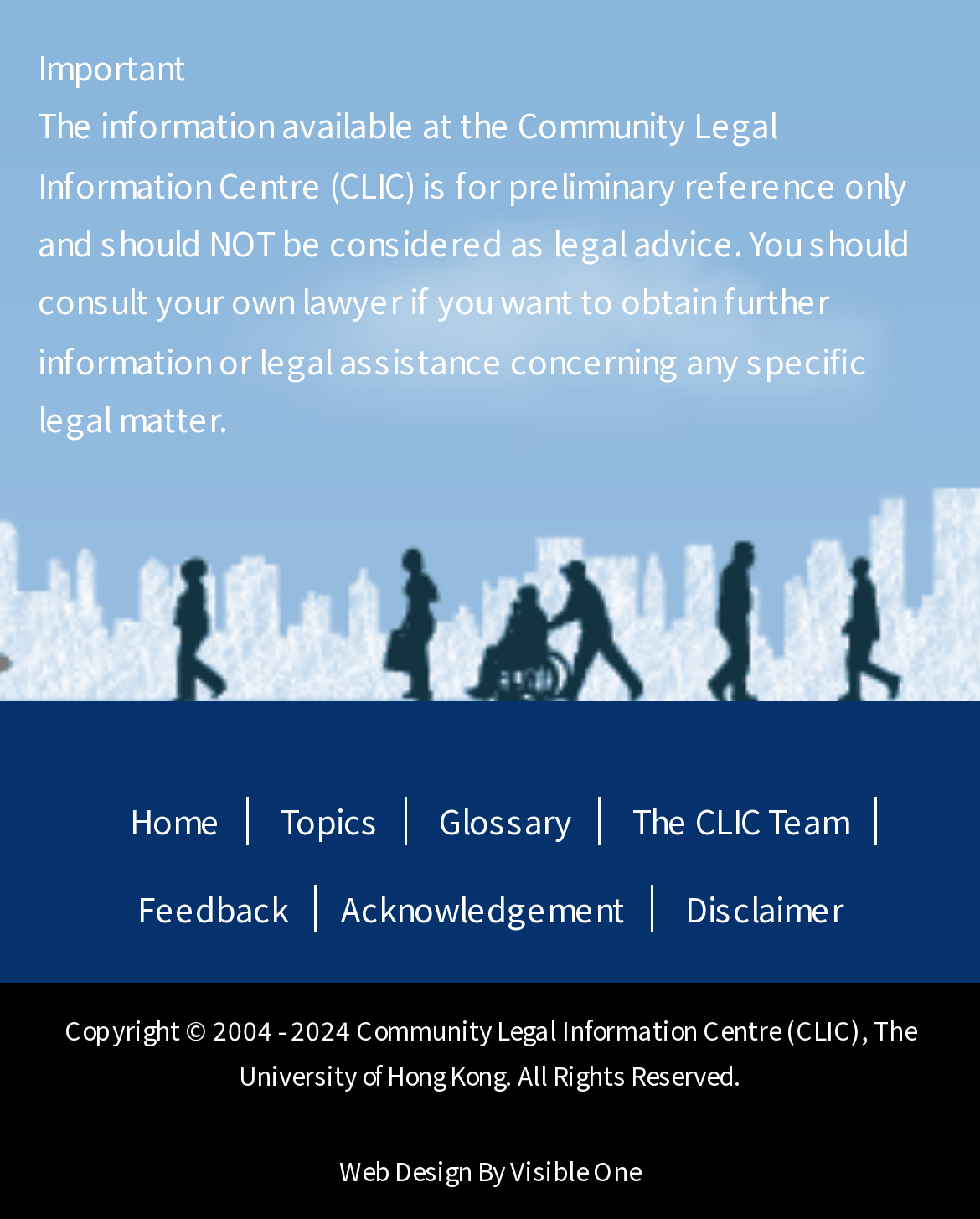Select the bounding box coordinates of the element I need to click to carry out the following instruction: "Click on '9. I am a wheelchair user. Do I have equal opportunities in respect of access to public buildings and social facilities?'".

[0.051, 0.083, 0.936, 0.178]